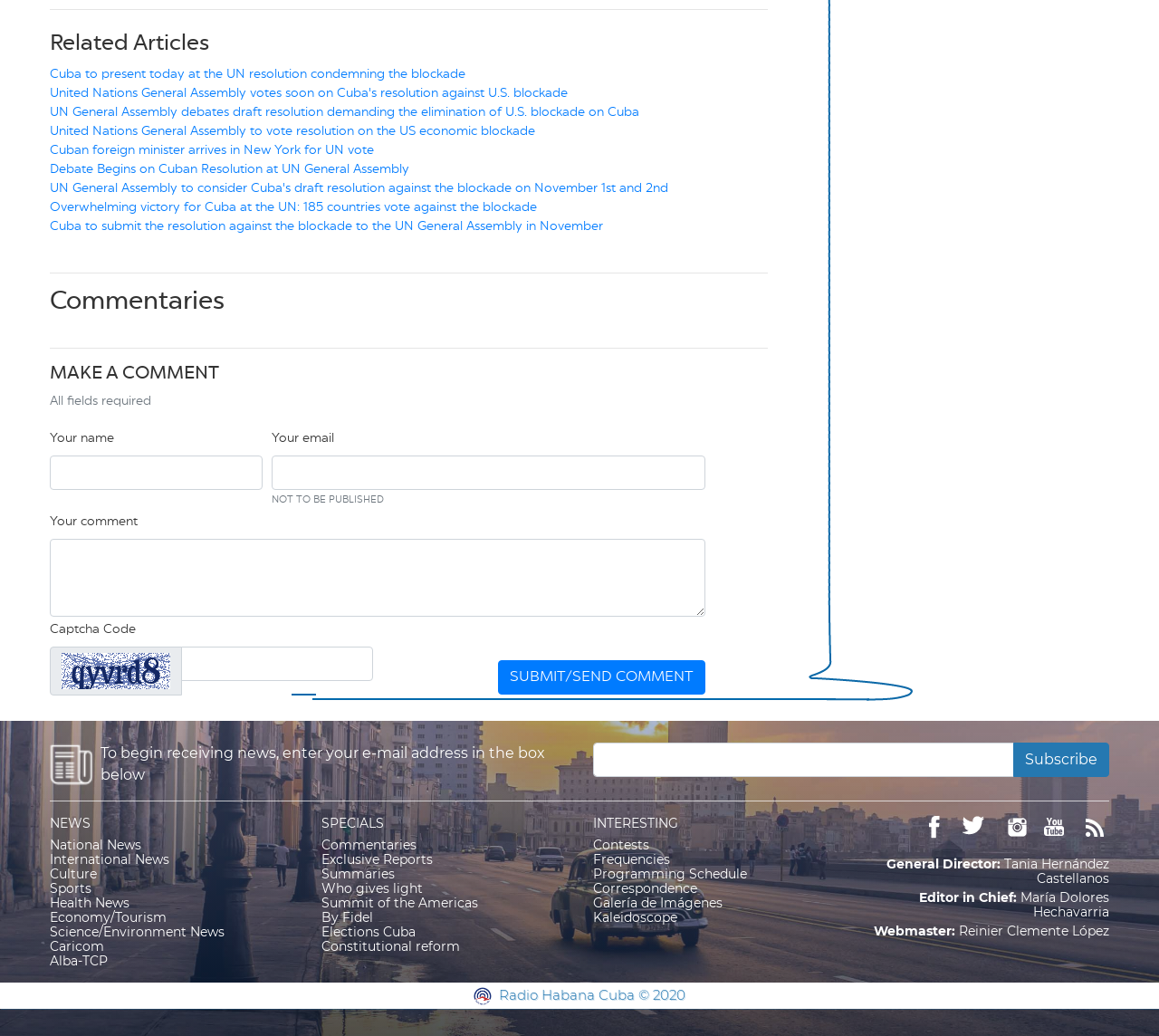Please provide the bounding box coordinates for the element that needs to be clicked to perform the instruction: "Read National News". The coordinates must consist of four float numbers between 0 and 1, formatted as [left, top, right, bottom].

[0.043, 0.808, 0.122, 0.824]